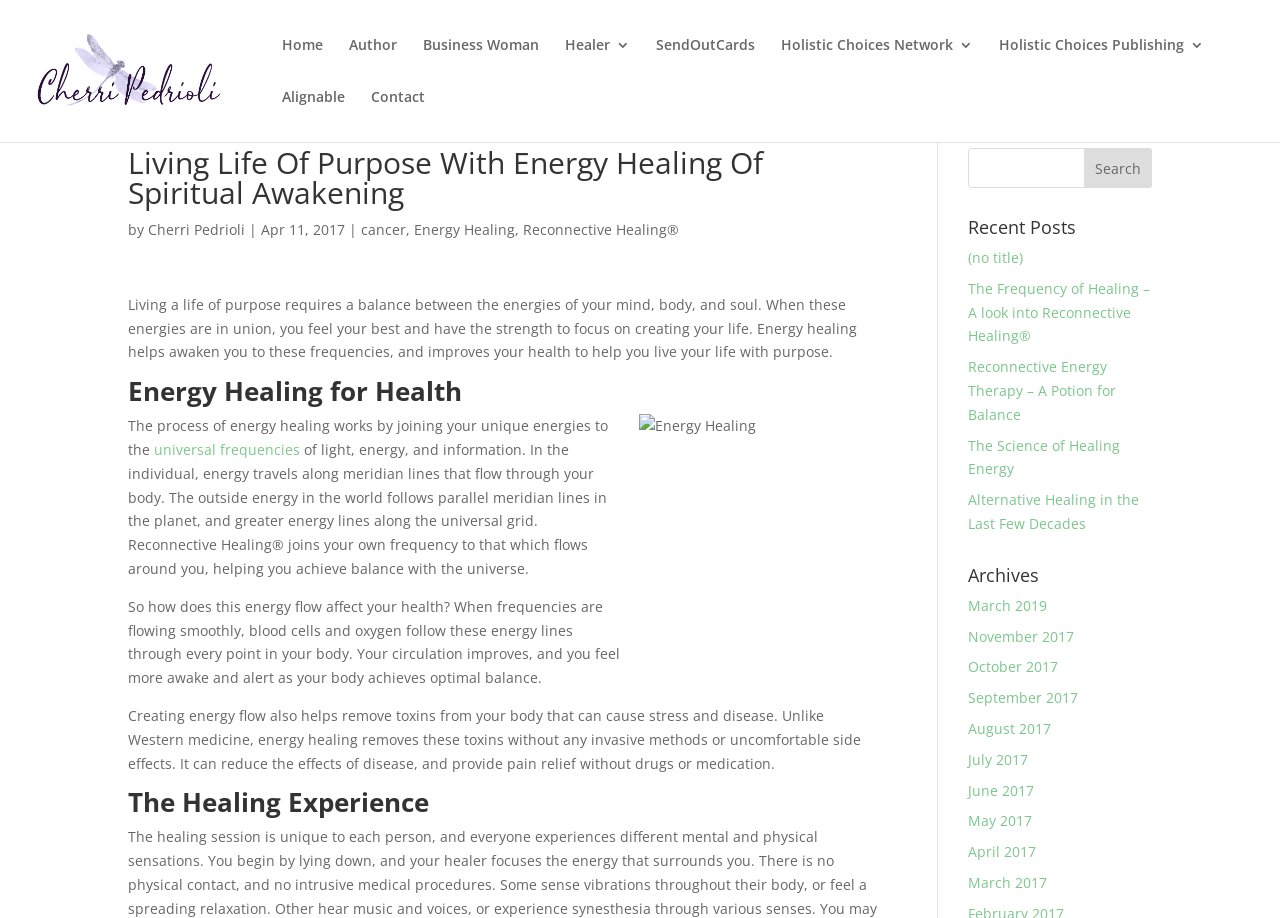Answer the question in one word or a short phrase:
How many archives are listed on the webpage?

8